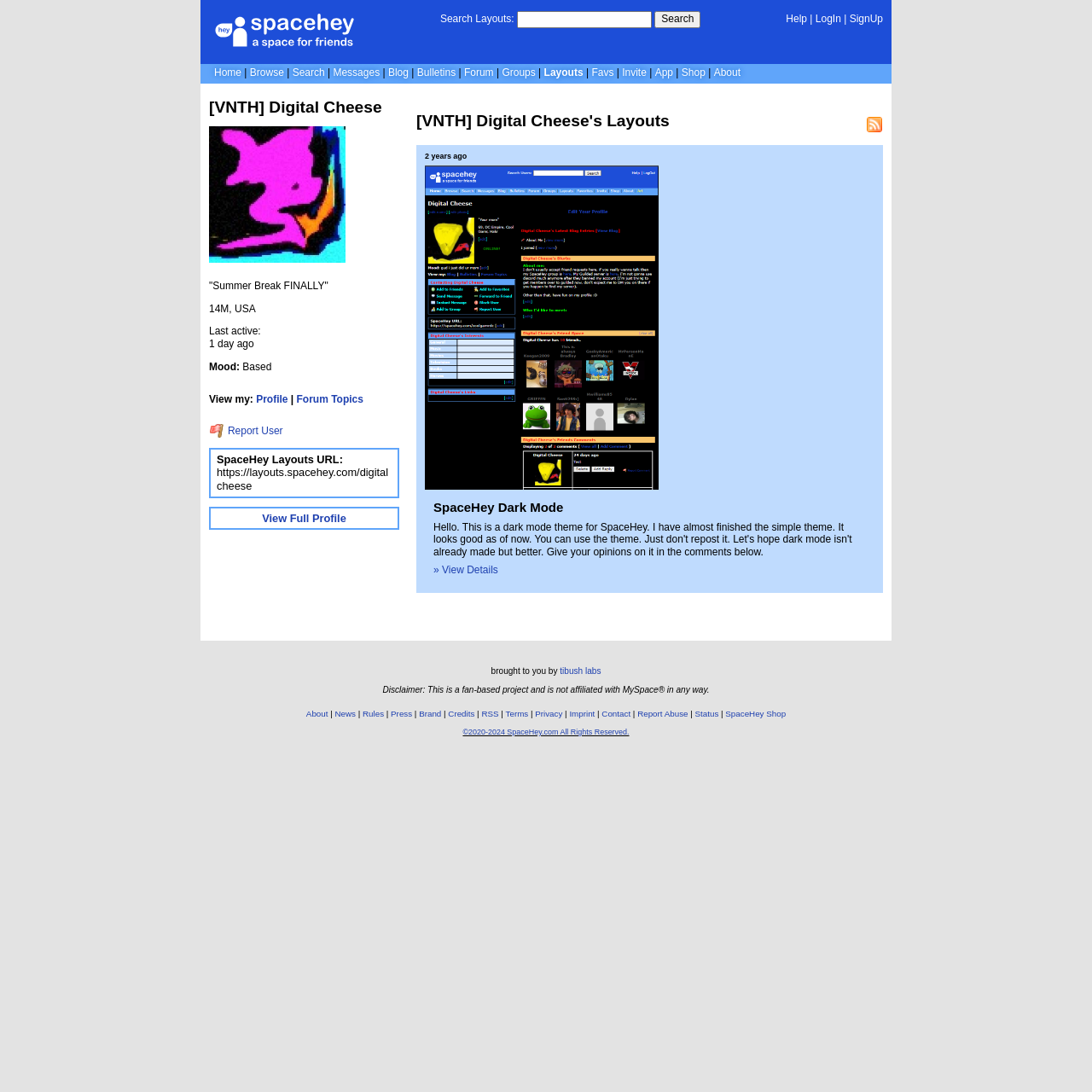What is the last active time of the profile owner?
Please answer the question with a single word or phrase, referencing the image.

1 day ago